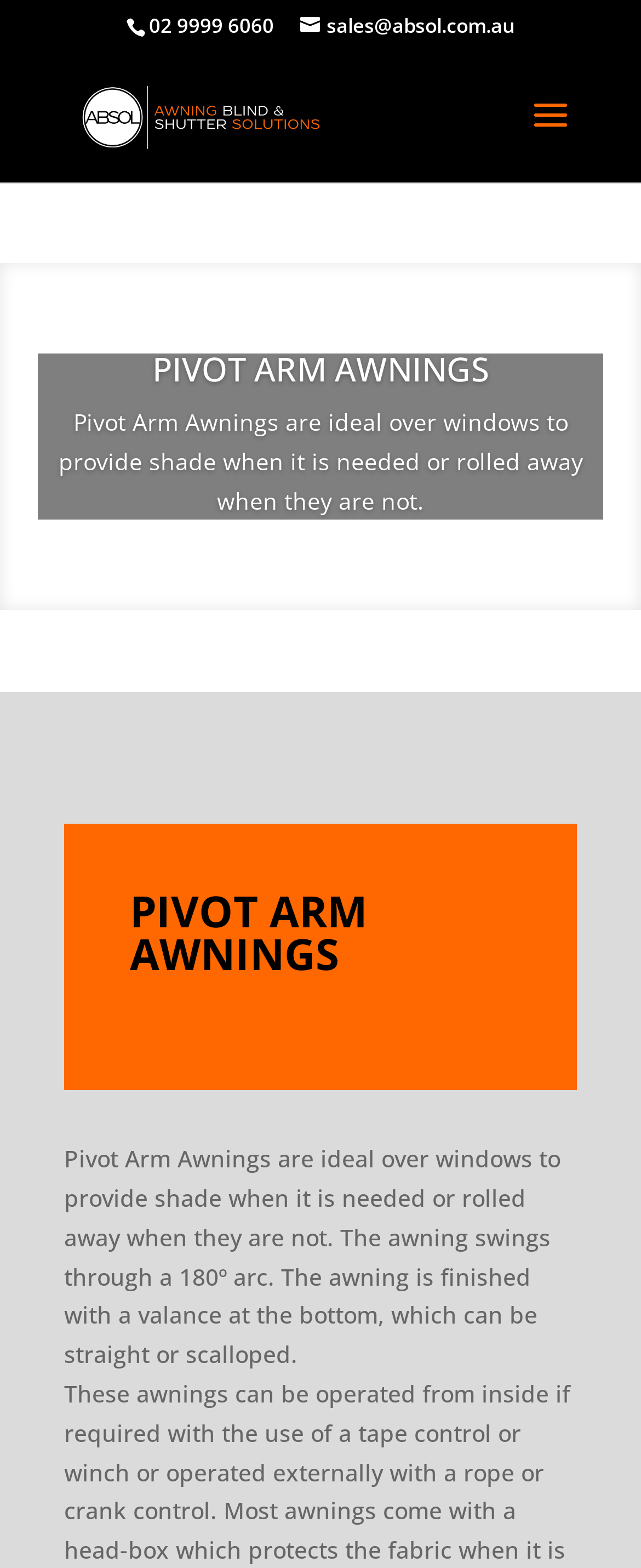What is the purpose of pivot arm awnings?
Refer to the image and provide a one-word or short phrase answer.

Provide shade